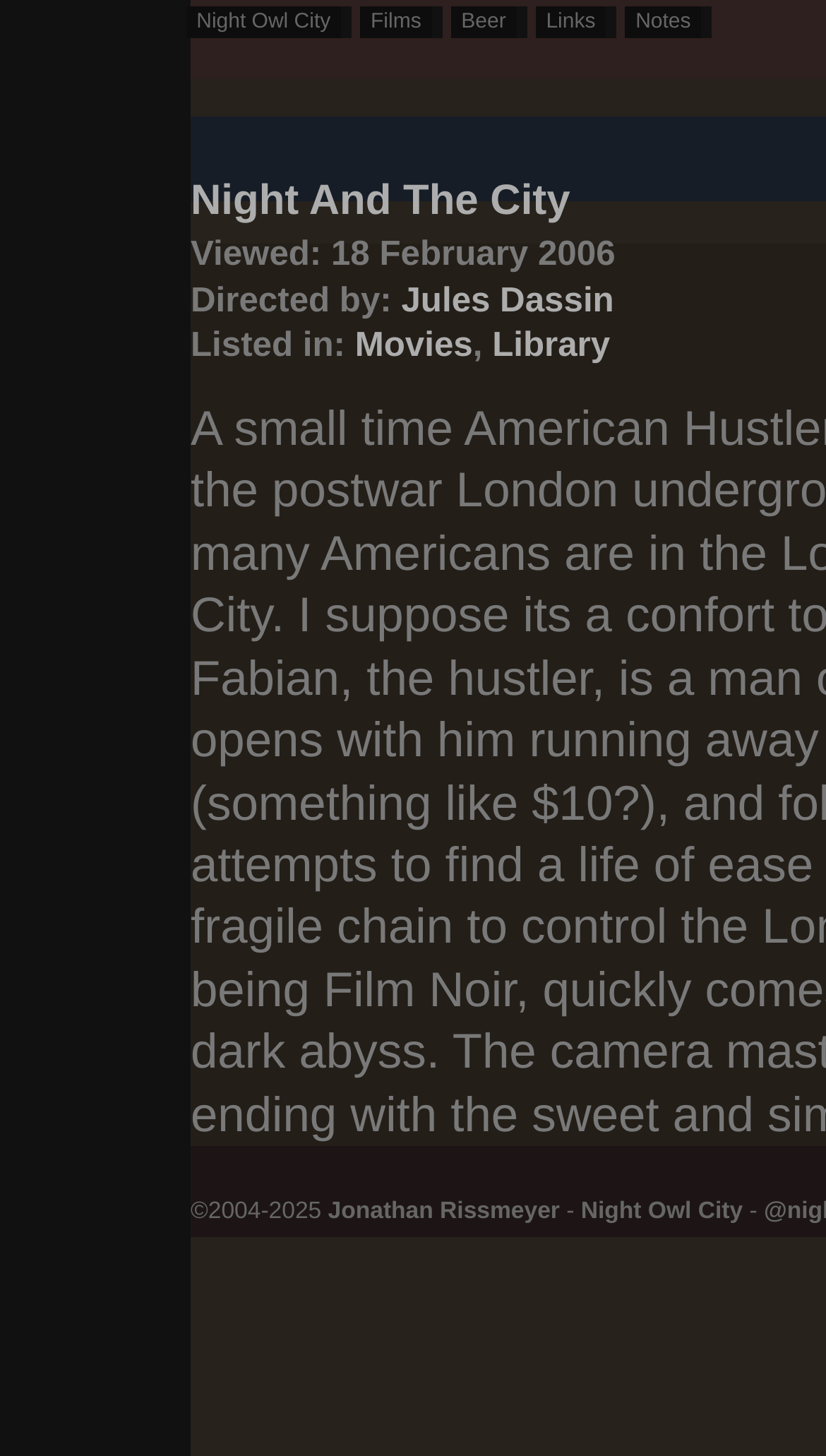Find the bounding box coordinates for the HTML element described as: "Night Owl City". The coordinates should consist of four float values between 0 and 1, i.e., [left, top, right, bottom].

[0.703, 0.824, 0.899, 0.842]